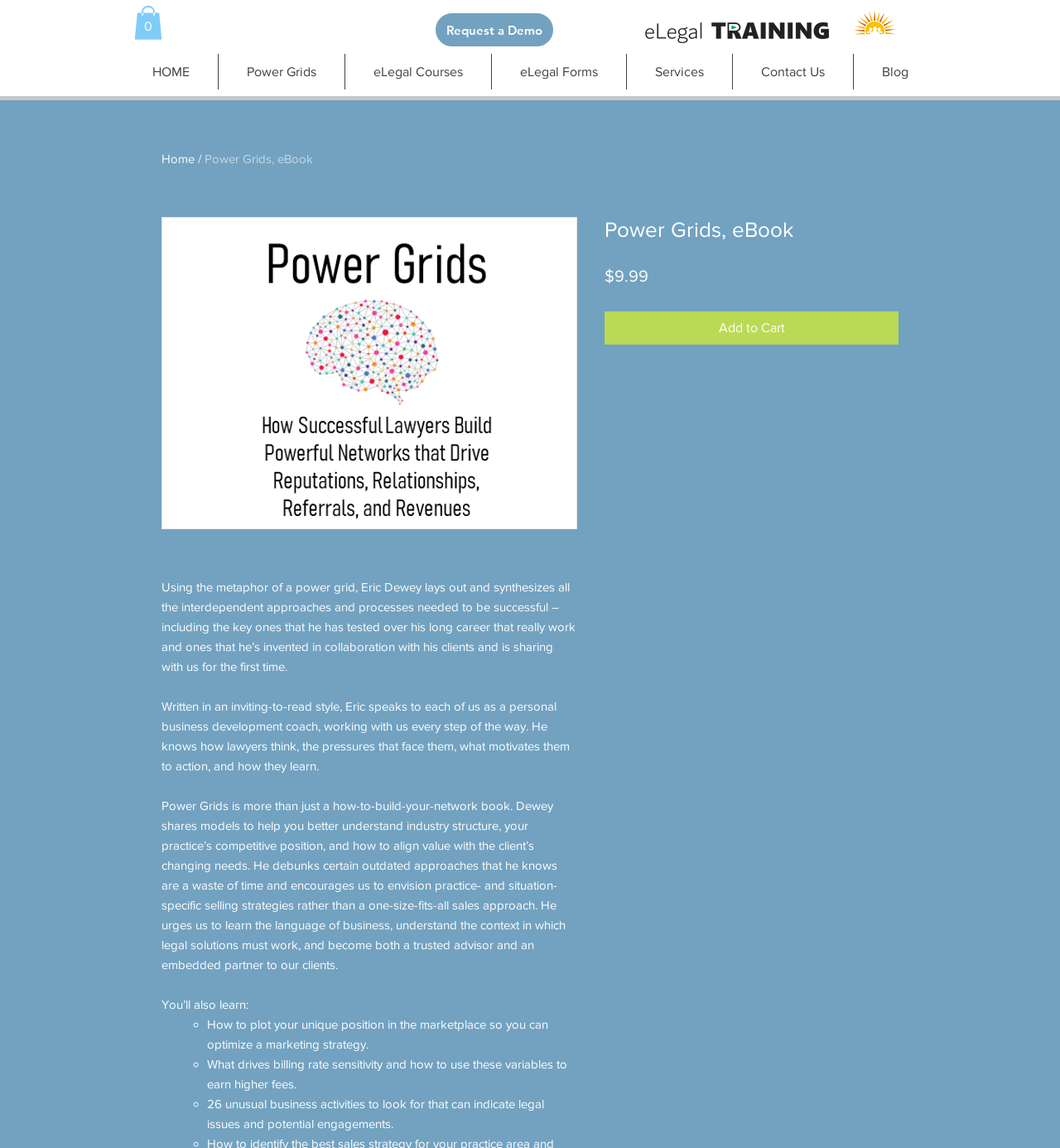Give a short answer using one word or phrase for the question:
What is the title of the eBook being described?

Power Grids